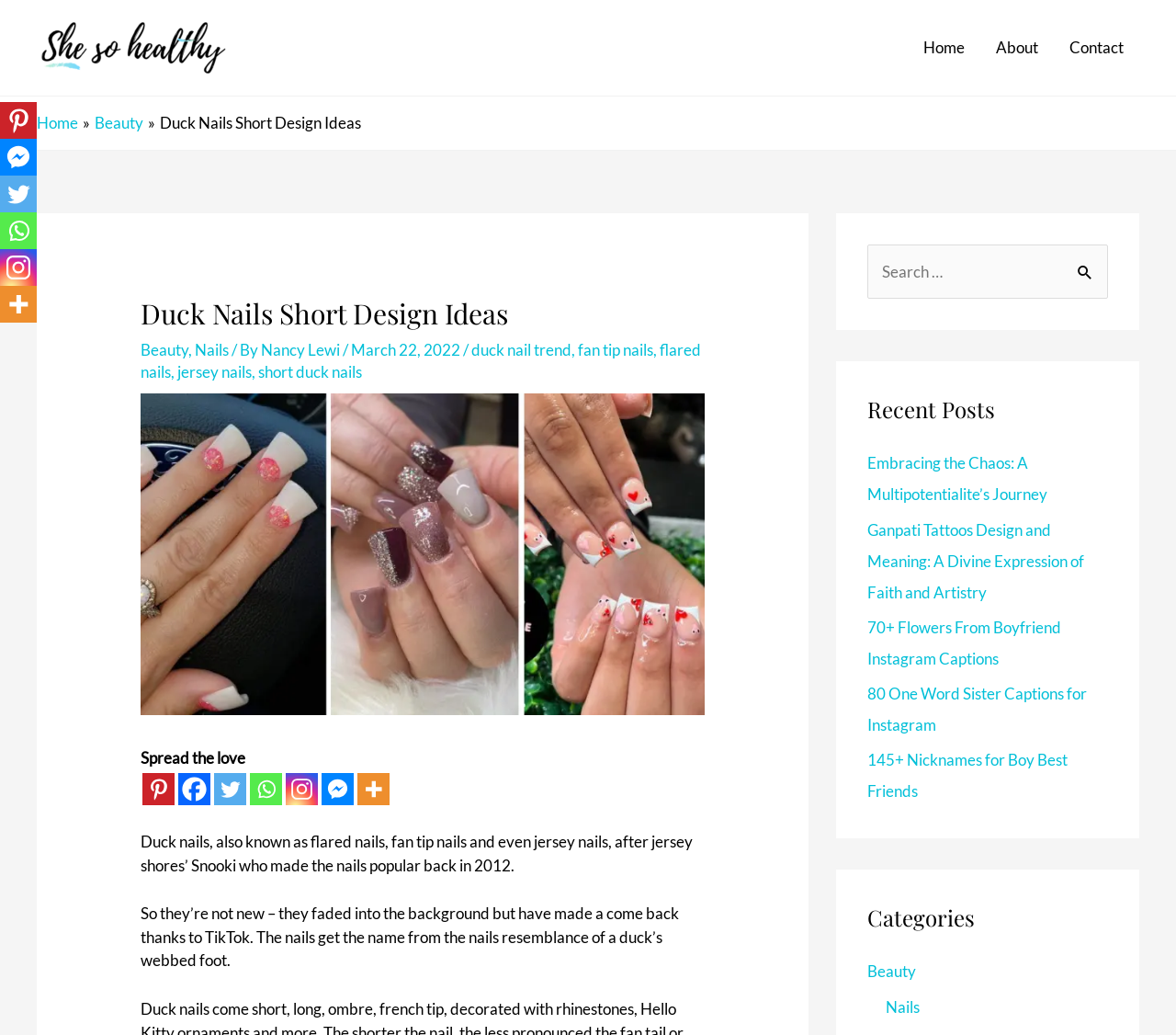Please find the bounding box coordinates of the element that needs to be clicked to perform the following instruction: "Search for something". The bounding box coordinates should be four float numbers between 0 and 1, represented as [left, top, right, bottom].

[0.738, 0.236, 0.942, 0.289]